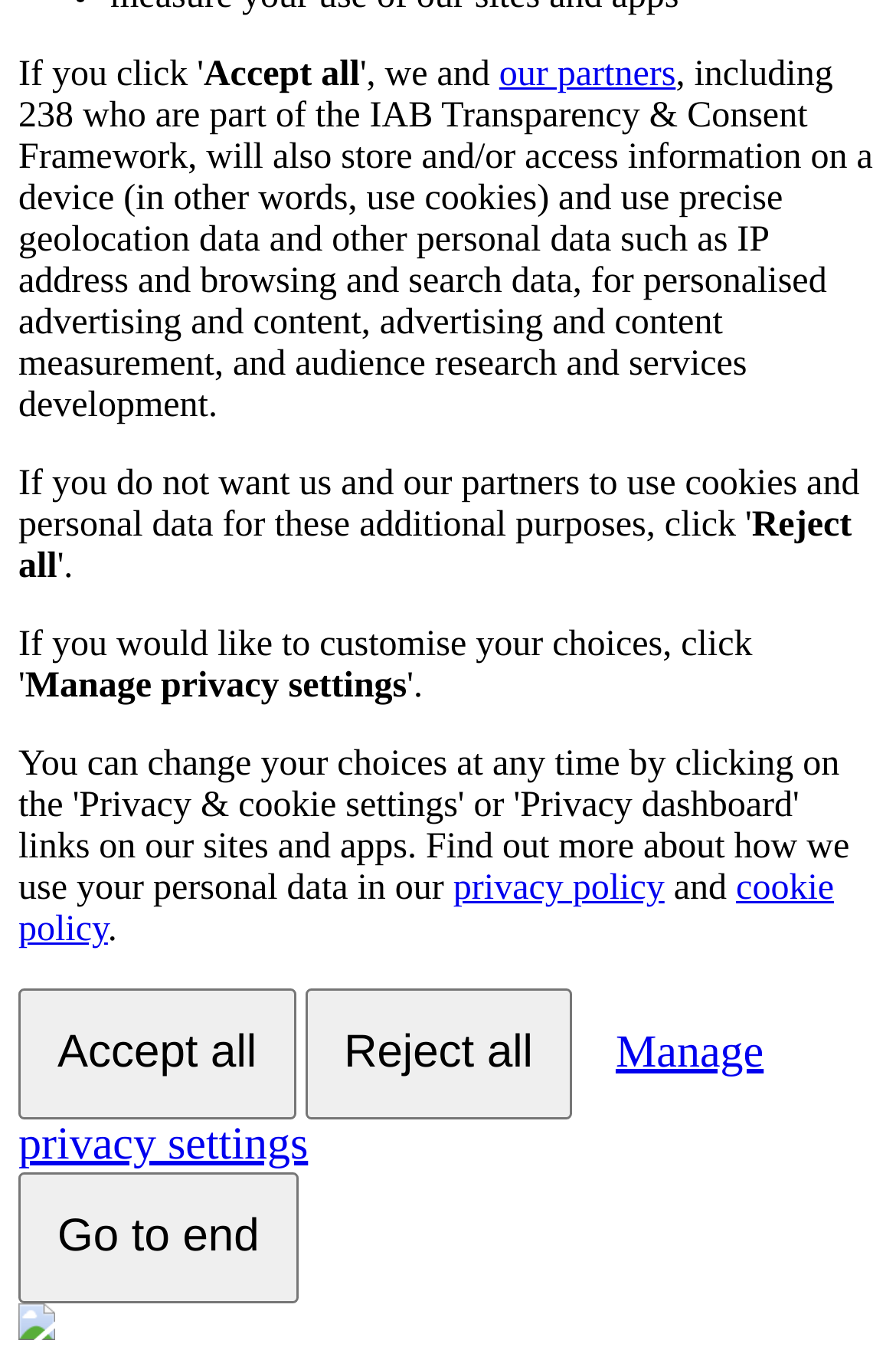Given the webpage screenshot and the description, determine the bounding box coordinates (top-left x, top-left y, bottom-right x, bottom-right y) that define the location of the UI element matching this description: Accept all

[0.021, 0.721, 0.33, 0.817]